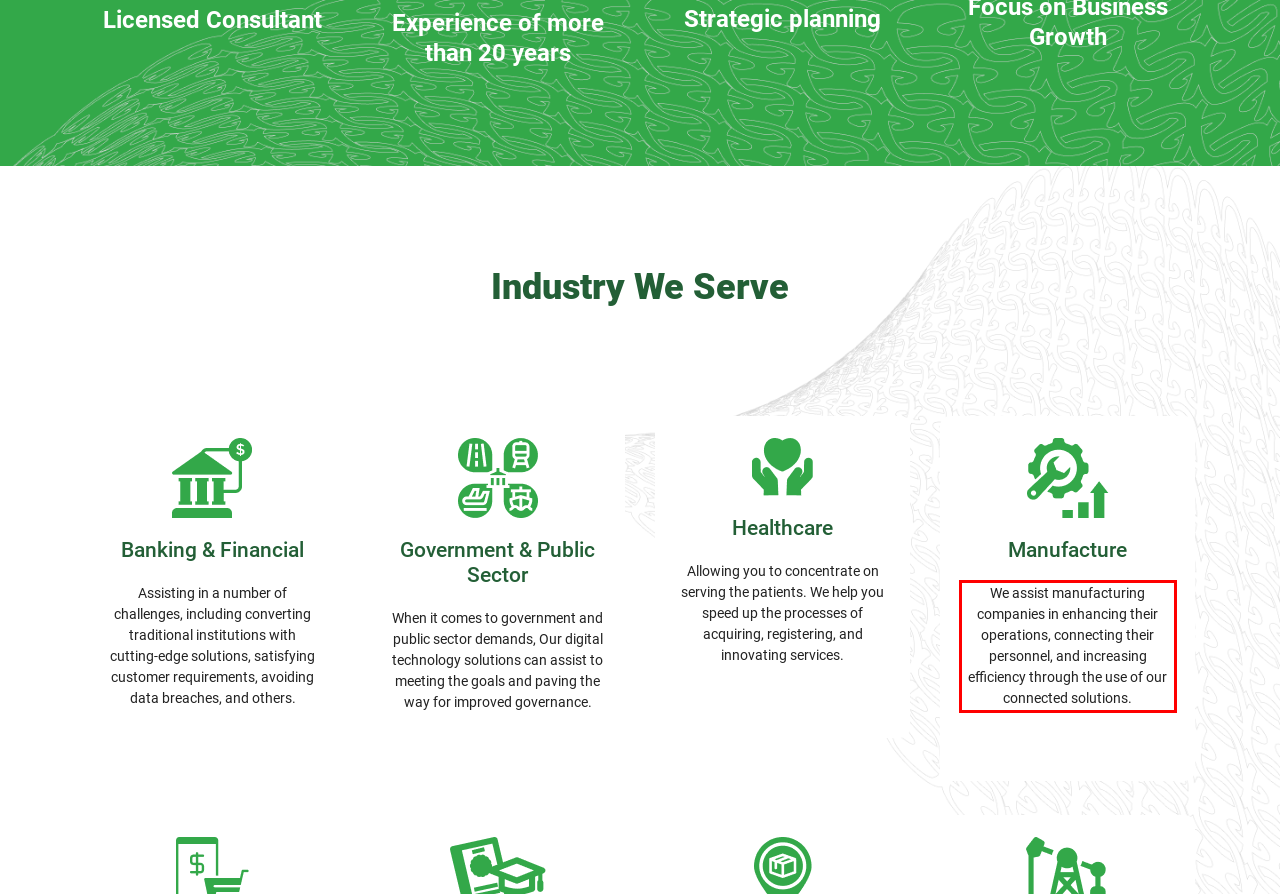Using the provided screenshot, read and generate the text content within the red-bordered area.

We assist manufacturing companies in enhancing their operations, connecting their personnel, and increasing efficiency through the use of our connected solutions.